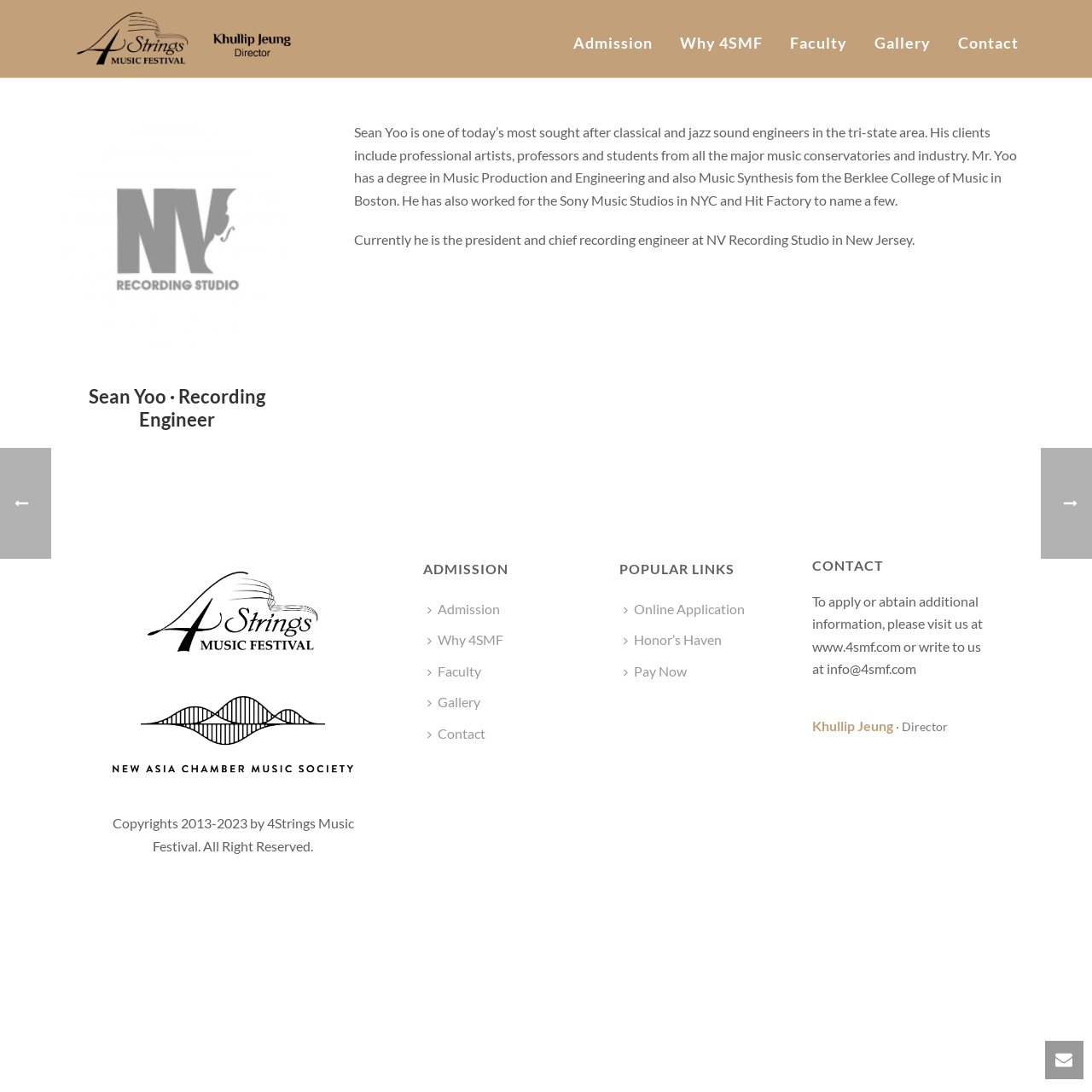Give a full account of the webpage's elements and their arrangement.

The webpage is about Sean Yoo, a classical and jazz sound engineer, and his affiliation with the 4Strings Music Festival. At the top of the page, there are six links: "Admission", "Why 4SMF", "Faculty", "Gallery", "Contact", and an empty link. Below these links, there is a large image of Sean Yoo, accompanied by a brief description of his profession and expertise.

Following the image, there are two paragraphs of text that provide more information about Sean Yoo's background, education, and work experience. The first paragraph mentions his degree in Music Production and Engineering from the Berklee College of Music and his work experience at Sony Music Studios and Hit Factory. The second paragraph states that he is currently the president and chief recording engineer at NV Recording Studio in New Jersey.

In the middle of the page, there is a section with three images and a block of text that appears to be a footer. The text includes a copyright notice and a mention of the 4Strings Music Festival.

On the right side of the page, there are several links and images organized into two sections. The top section has five links: "Admission", "Why 4SMF", "Faculty", "Gallery", and "Contact", each accompanied by a small image. The bottom section has three links: "Online Application", "Honor's Haven", and "Pay Now", each also accompanied by a small image.

At the bottom of the page, there is a section with contact information, including an email address and a website URL. There is also a mention of Khullip Jeung, the director of the 4Strings Music Festival.